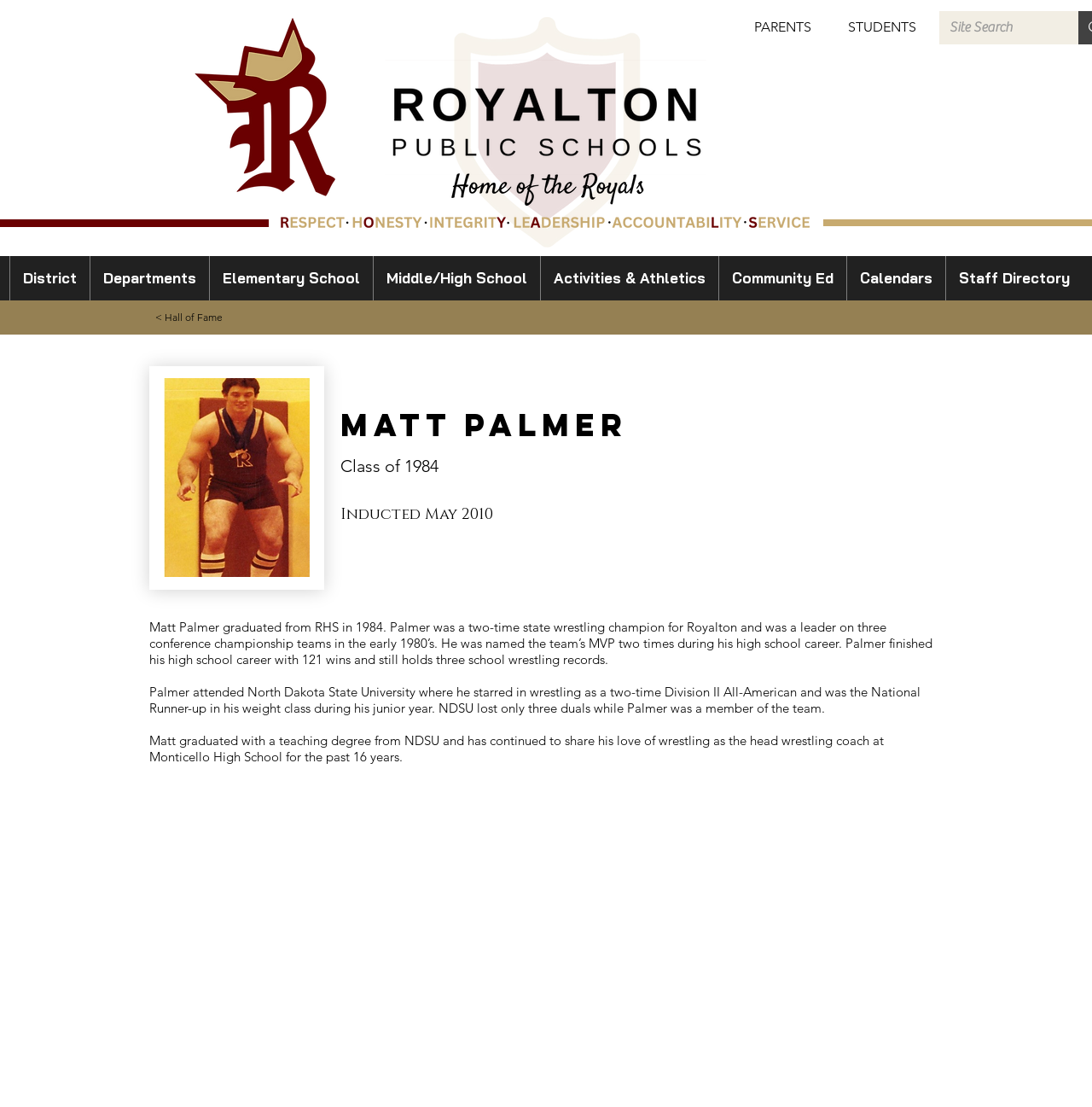Kindly determine the bounding box coordinates for the clickable area to achieve the given instruction: "View the Hall of Fame page".

[0.117, 0.278, 0.228, 0.295]